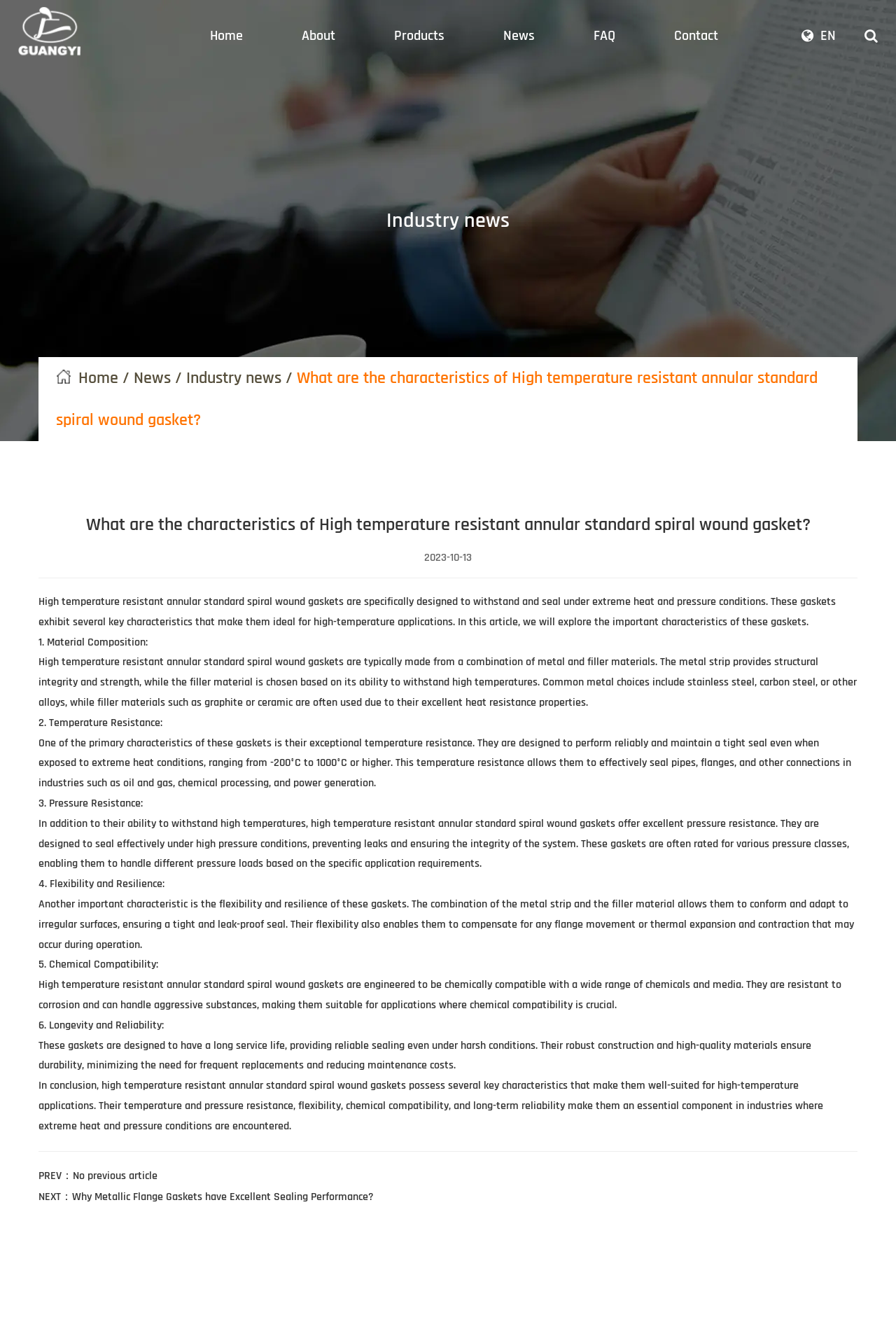Utilize the details in the image to give a detailed response to the question: What is the range of temperature that high temperature resistant annular standard spiral wound gaskets can withstand?

The webpage states that high temperature resistant annular standard spiral wound gaskets are designed to perform reliably and maintain a tight seal even when exposed to extreme heat conditions, ranging from -200°C to 1000°C or higher.